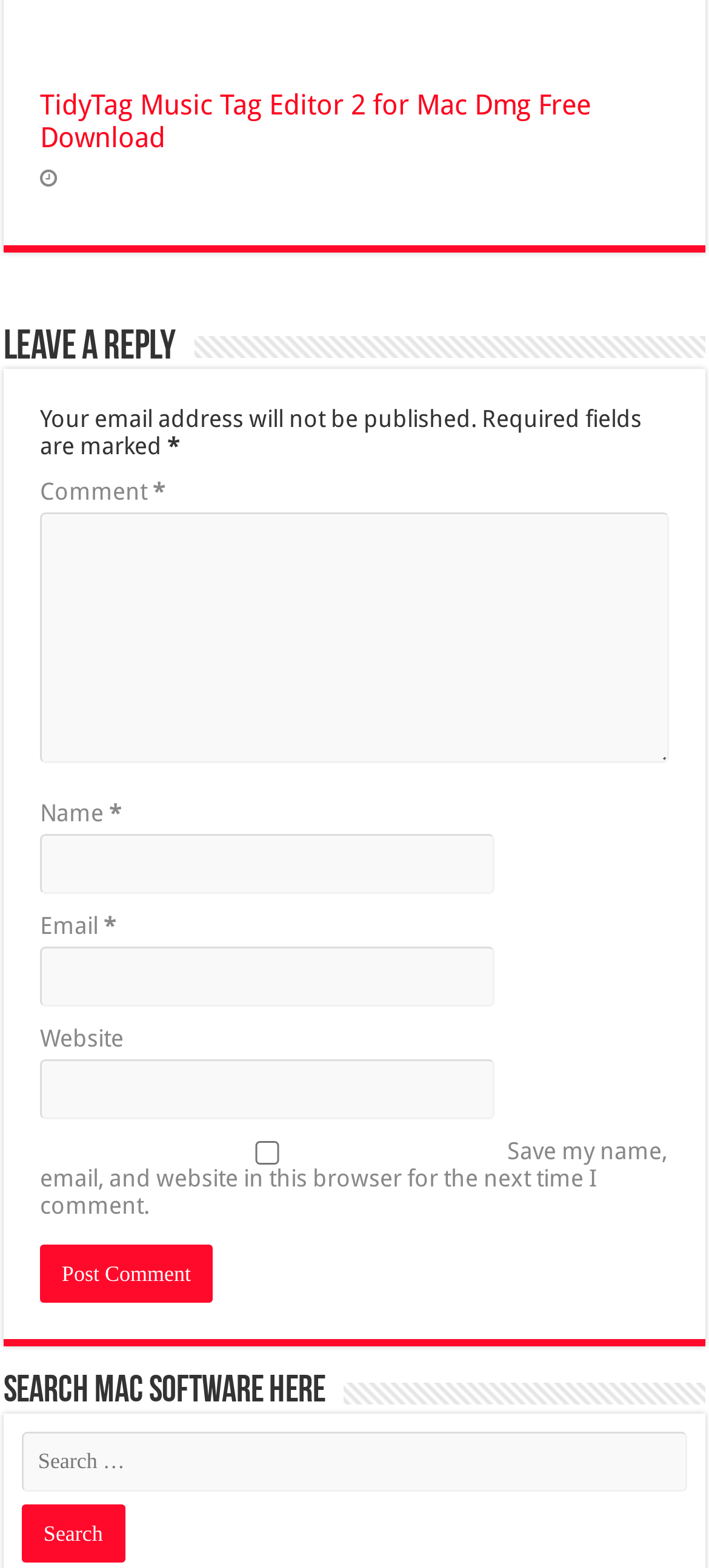Locate the bounding box coordinates of the clickable area to execute the instruction: "enter your name". Provide the coordinates as four float numbers between 0 and 1, represented as [left, top, right, bottom].

[0.056, 0.532, 0.697, 0.57]